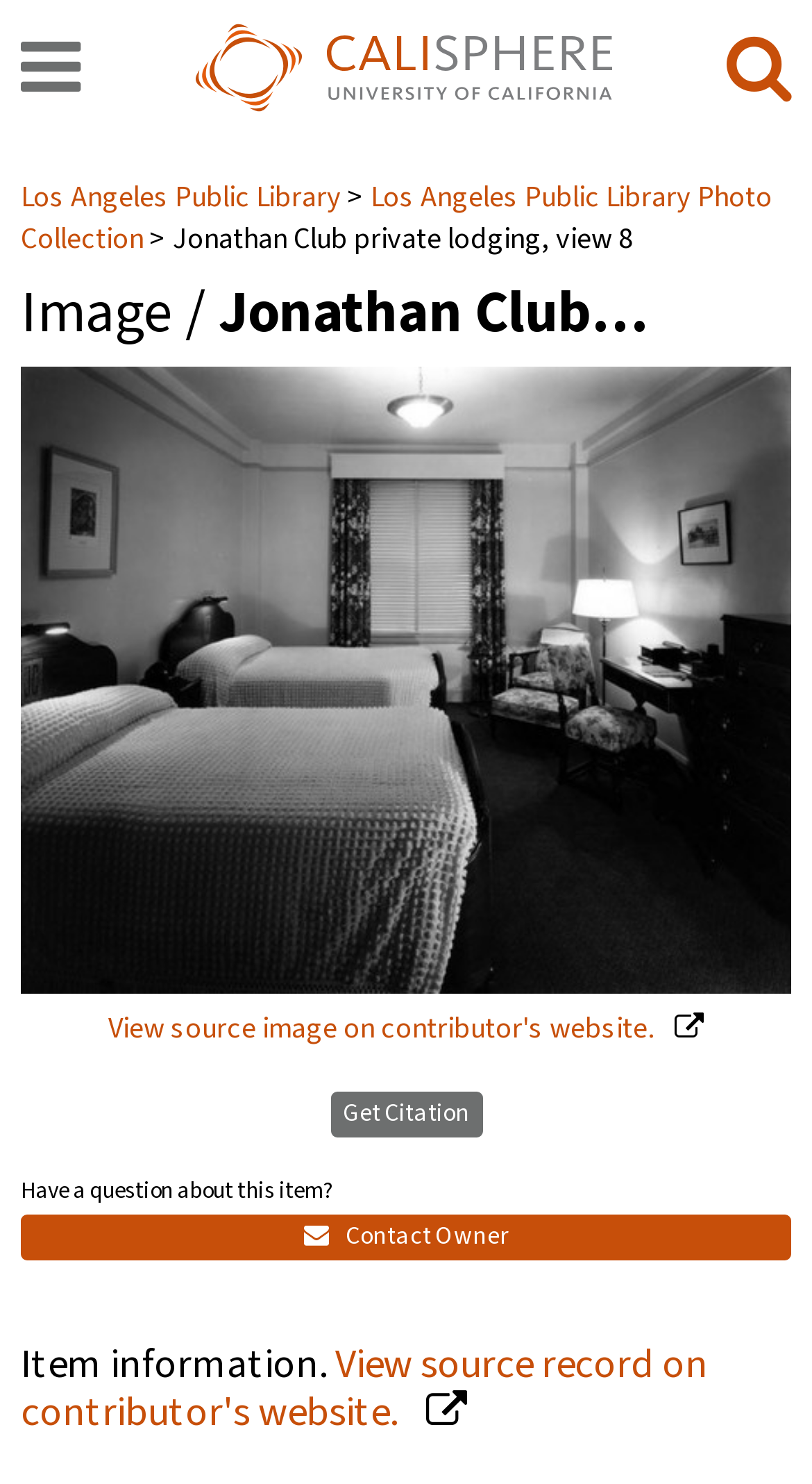Please identify the bounding box coordinates of the element's region that should be clicked to execute the following instruction: "View the source image on contributor's website". The bounding box coordinates must be four float numbers between 0 and 1, i.e., [left, top, right, bottom].

[0.025, 0.247, 0.975, 0.708]